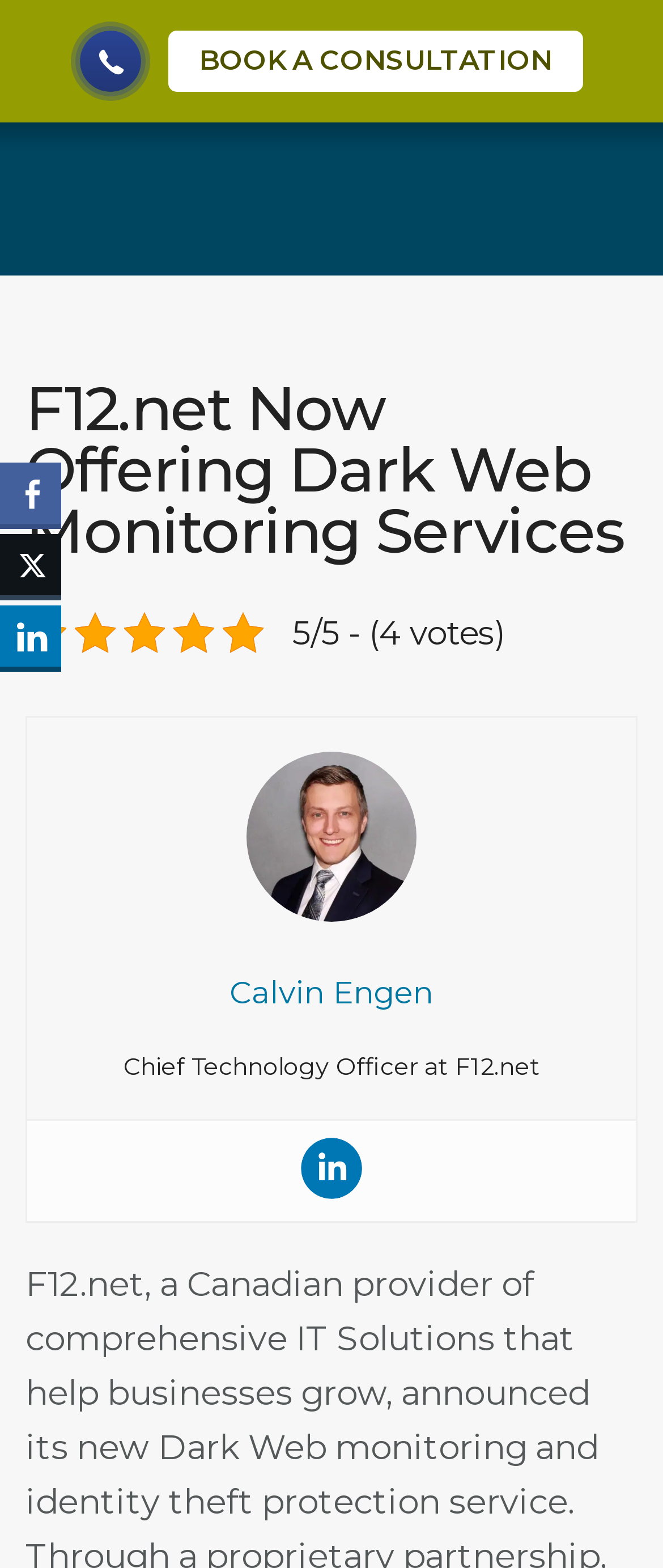Find the UI element described as: "LinkedIn" and predict its bounding box coordinates. Ensure the coordinates are four float numbers between 0 and 1, [left, top, right, bottom].

[0.0, 0.386, 0.092, 0.425]